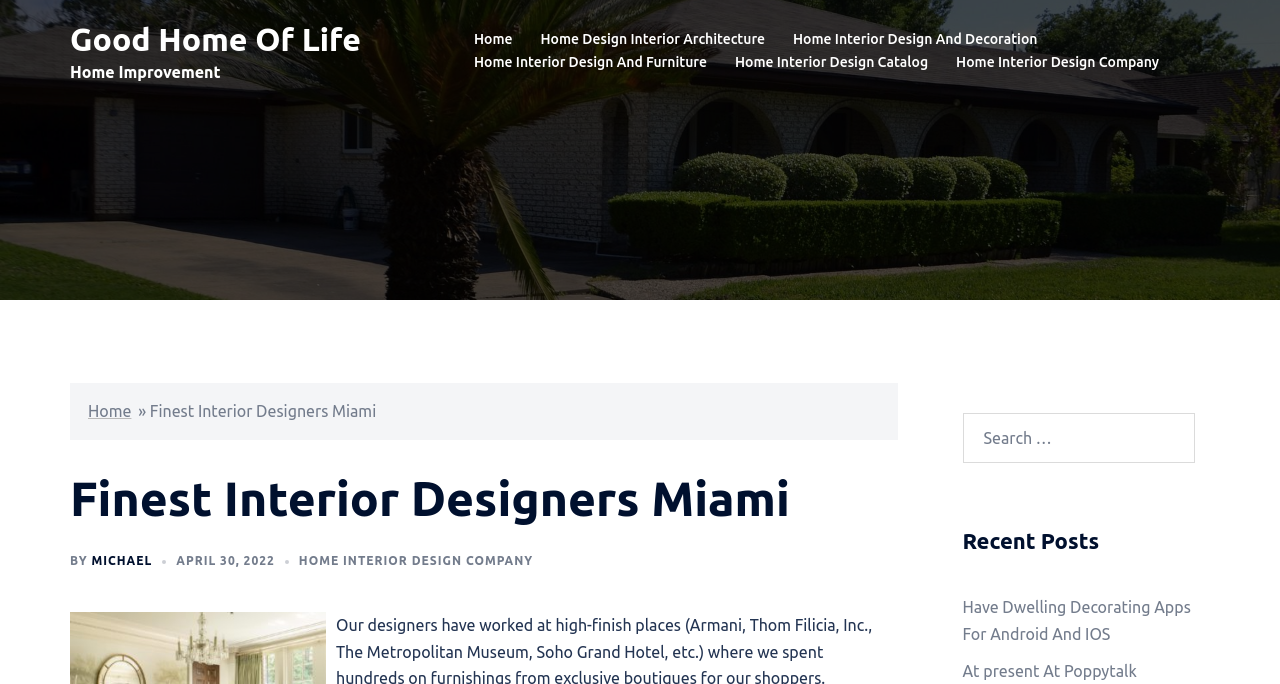Determine the bounding box coordinates for the HTML element described here: "alt="Harendra Chilwal"".

None